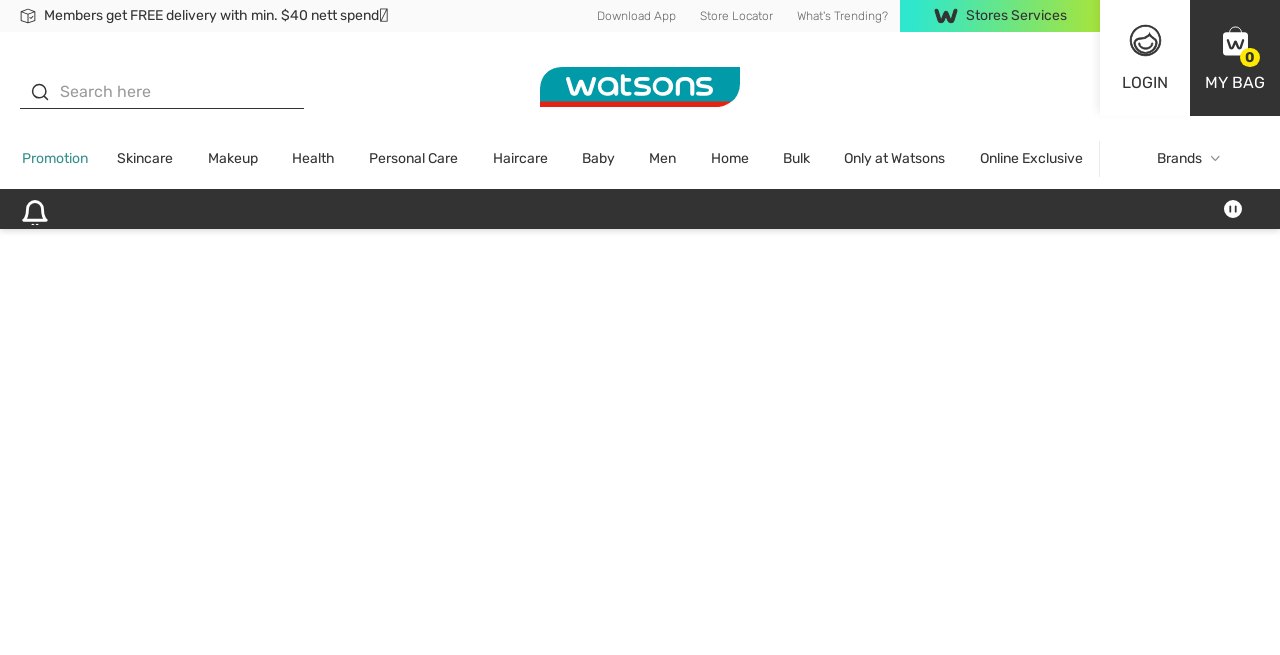Provide the bounding box coordinates of the section that needs to be clicked to accomplish the following instruction: "View store locations."

[0.538, 0.0, 0.613, 0.049]